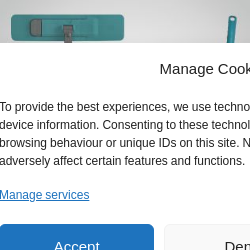Convey a rich and detailed description of the image.

The image depicts a section of a website featuring a dialog box titled "Manage Cookie Consent." This modal dialog explains the use of cookies for enhancing user experience on the site by allowing the storage and access of device information. It informs users that consenting to these technologies aids in processing data like browsing behavior and unique IDs. Additionally, it notes potential implications of not consenting or withdrawing consent on the functionality of the site.

Below the text, there are several buttons for user interaction, including options to "Accept," "Deny," and "View preferences," along with links for "Manage services," "Cookie Policy," "Data Protection," and "Privacy Policy." The overall design emphasizes user choice regarding cookie management, providing clear pathways to either consent or inquire further into privacy policies.